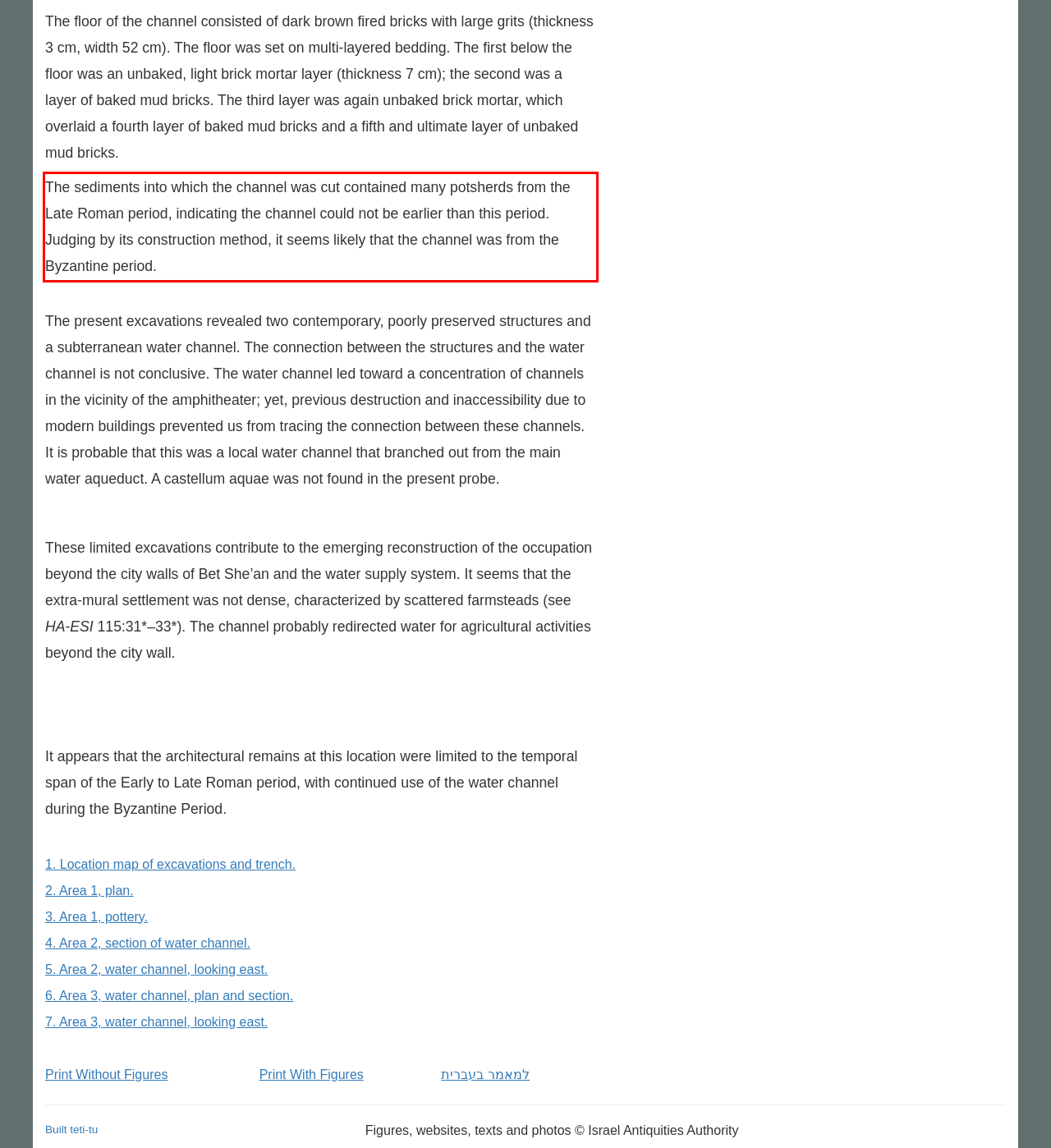With the provided screenshot of a webpage, locate the red bounding box and perform OCR to extract the text content inside it.

The sediments into which the channel was cut contained many potsherds from the Late Roman period, indicating the channel could not be earlier than this period. Judging by its construction method, it seems likely that the channel was from the Byzantine period.